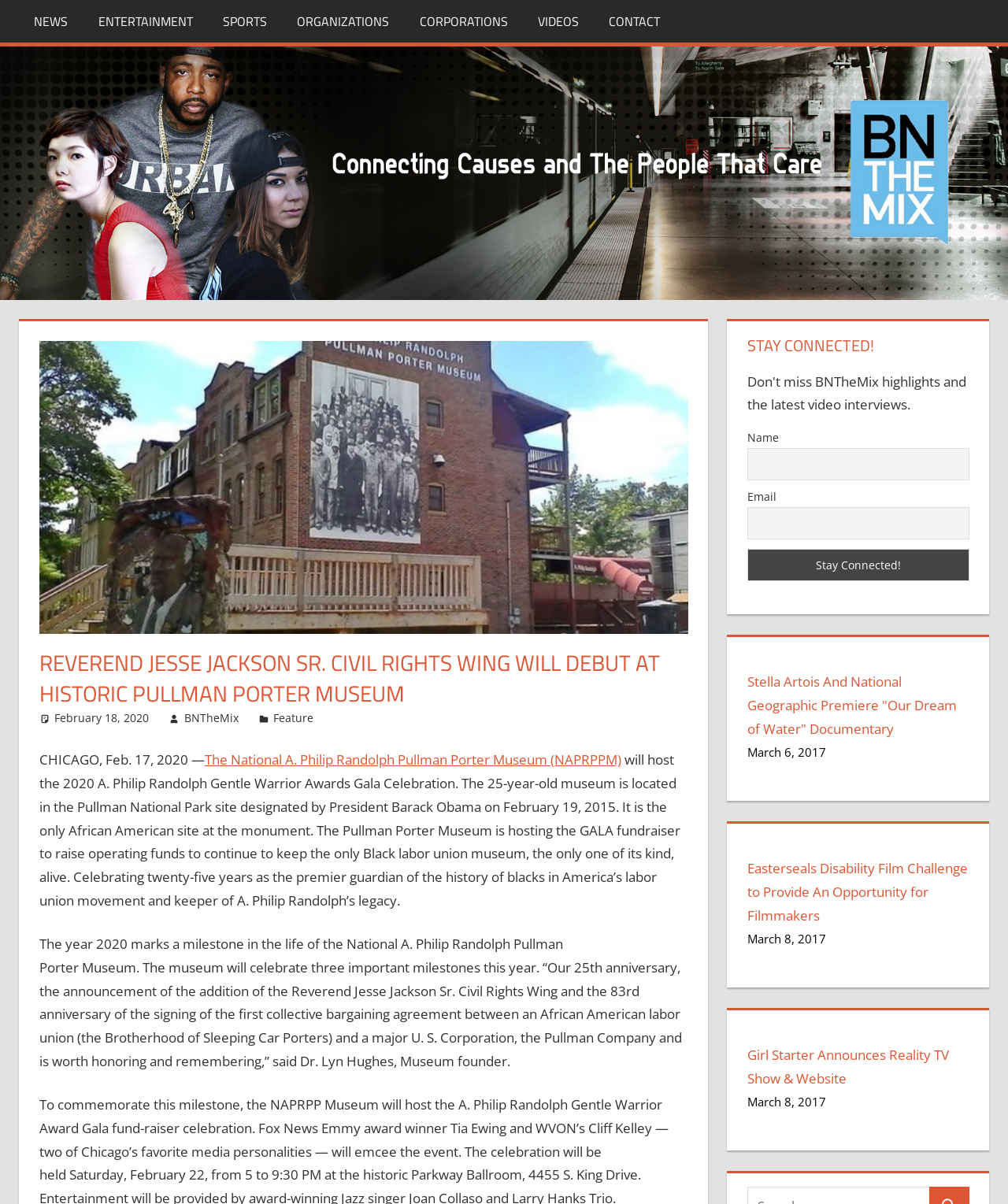Please give a concise answer to this question using a single word or phrase: 
What is the purpose of the GALA fundraiser?

To raise operating funds